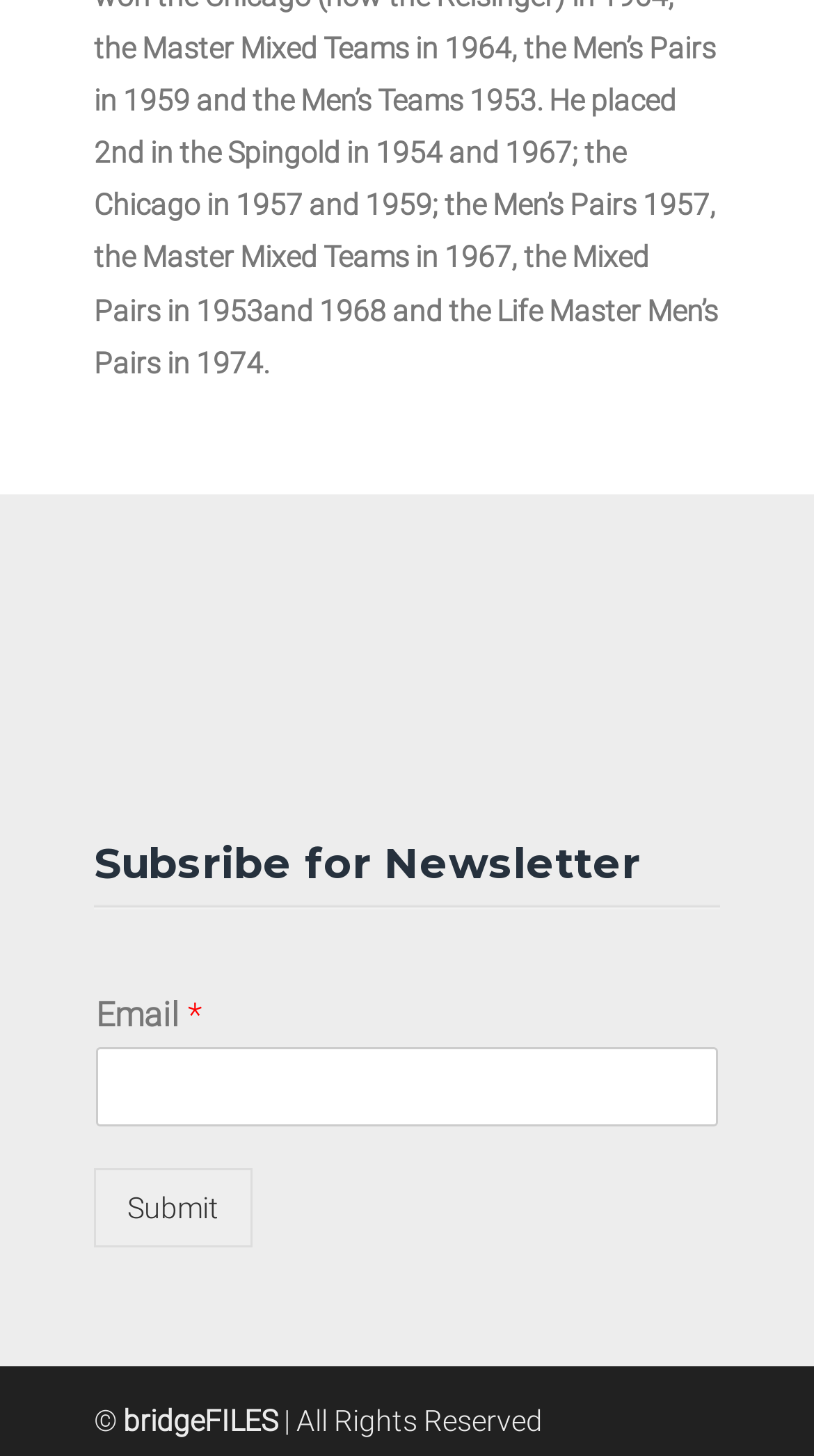Determine the bounding box for the HTML element described here: "Submit". The coordinates should be given as [left, top, right, bottom] with each number being a float between 0 and 1.

[0.115, 0.802, 0.31, 0.856]